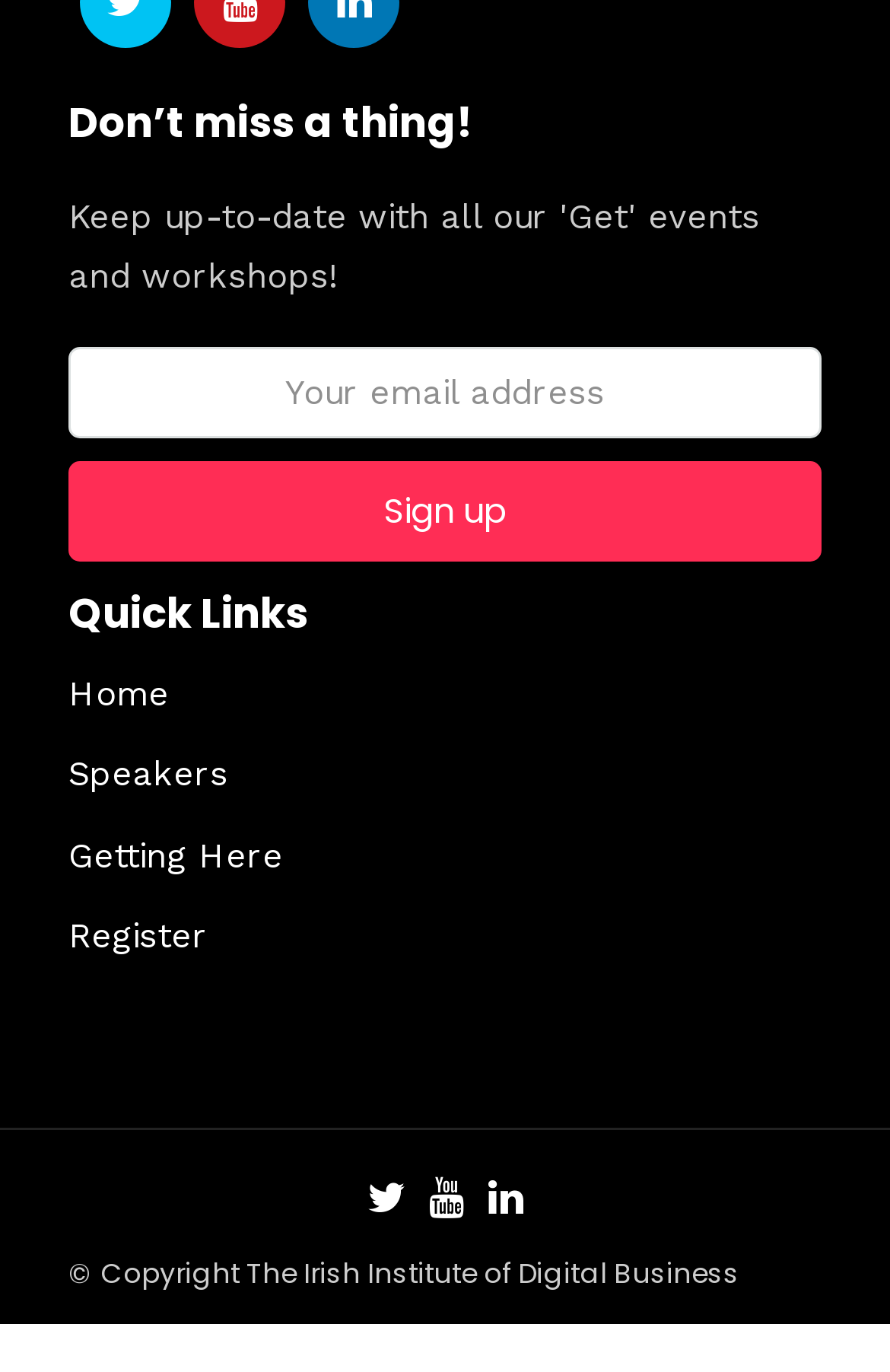Given the element description Moxie Jiu Jitsu, predict the bounding box coordinates for the UI element in the webpage screenshot. The format should be (top-left x, top-left y, bottom-right x, bottom-right y), and the values should be between 0 and 1.

None